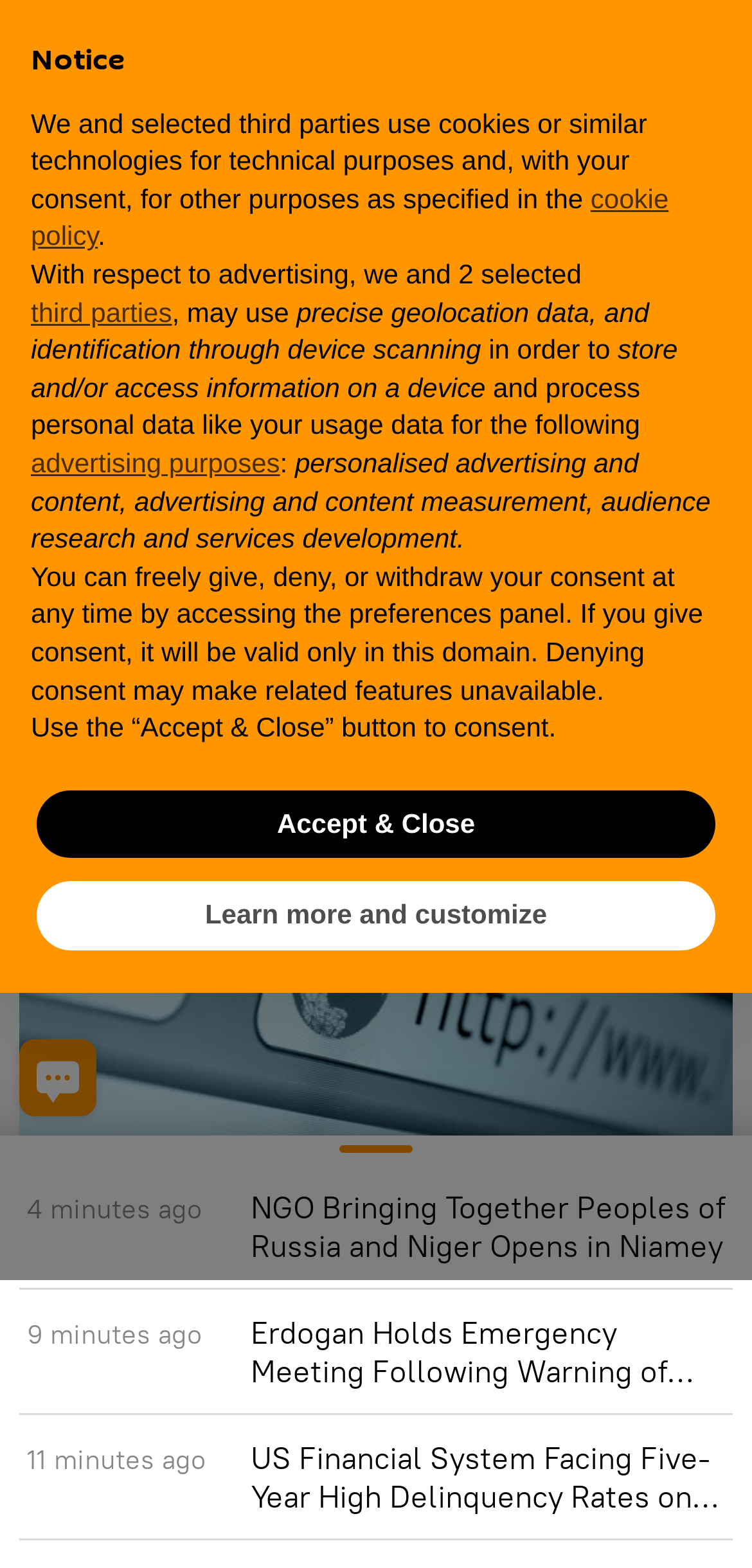Please identify the primary heading on the webpage and return its text.

Russian Telecom Regulator Calls Website Blocking Ineffective